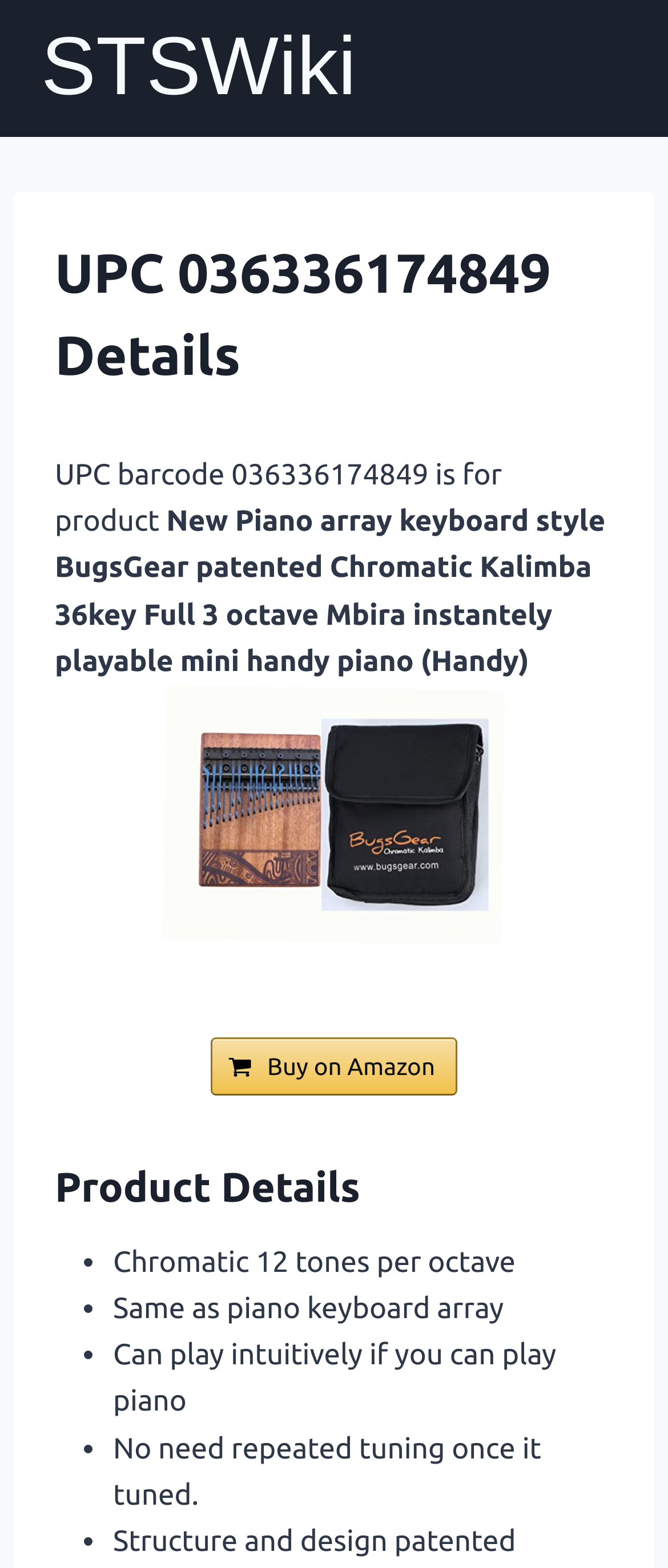Bounding box coordinates should be provided in the format (top-left x, top-left y, bottom-right x, bottom-right y) with all values between 0 and 1. Identify the bounding box for this UI element: Buy on Amazon

[0.315, 0.661, 0.685, 0.699]